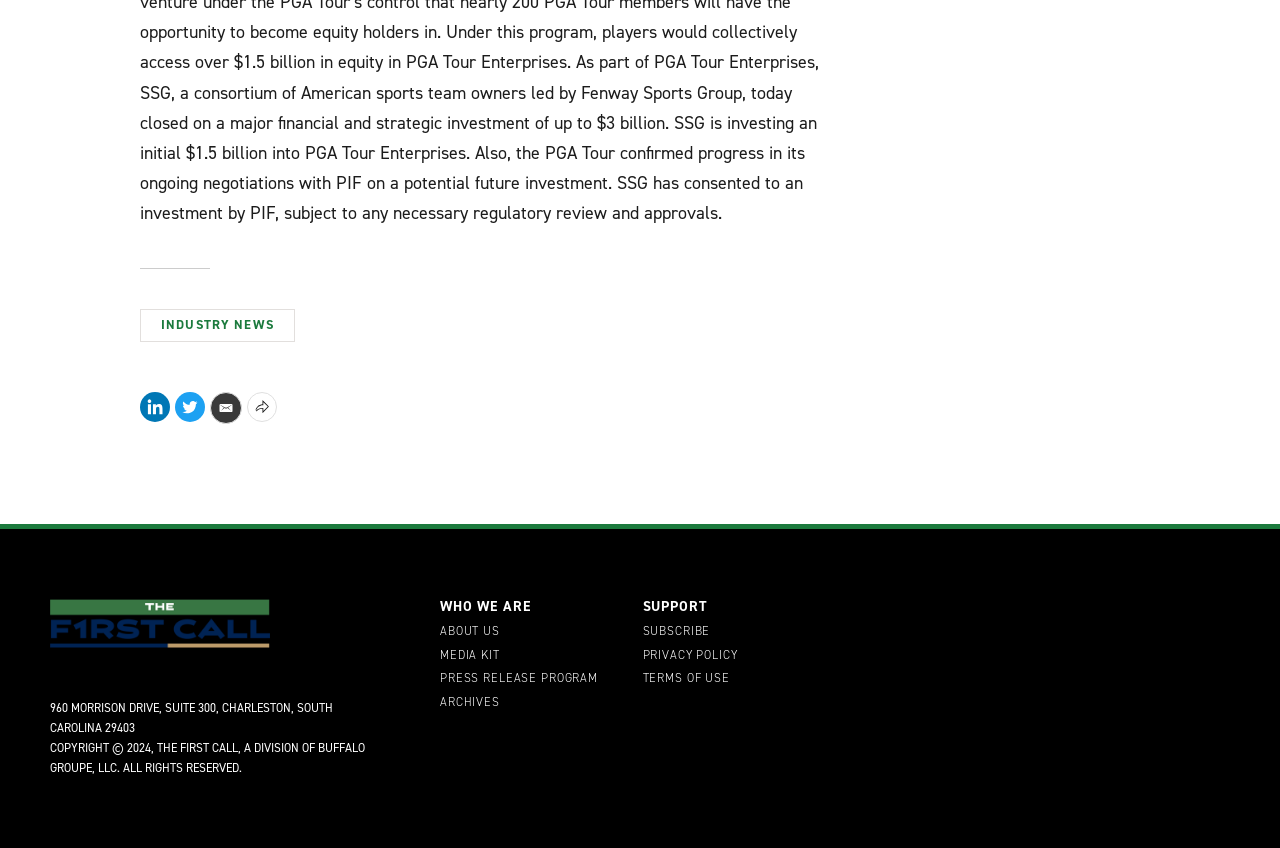Determine the bounding box coordinates for the UI element with the following description: "Show more sharing options". The coordinates should be four float numbers between 0 and 1, represented as [left, top, right, bottom].

[0.193, 0.462, 0.216, 0.497]